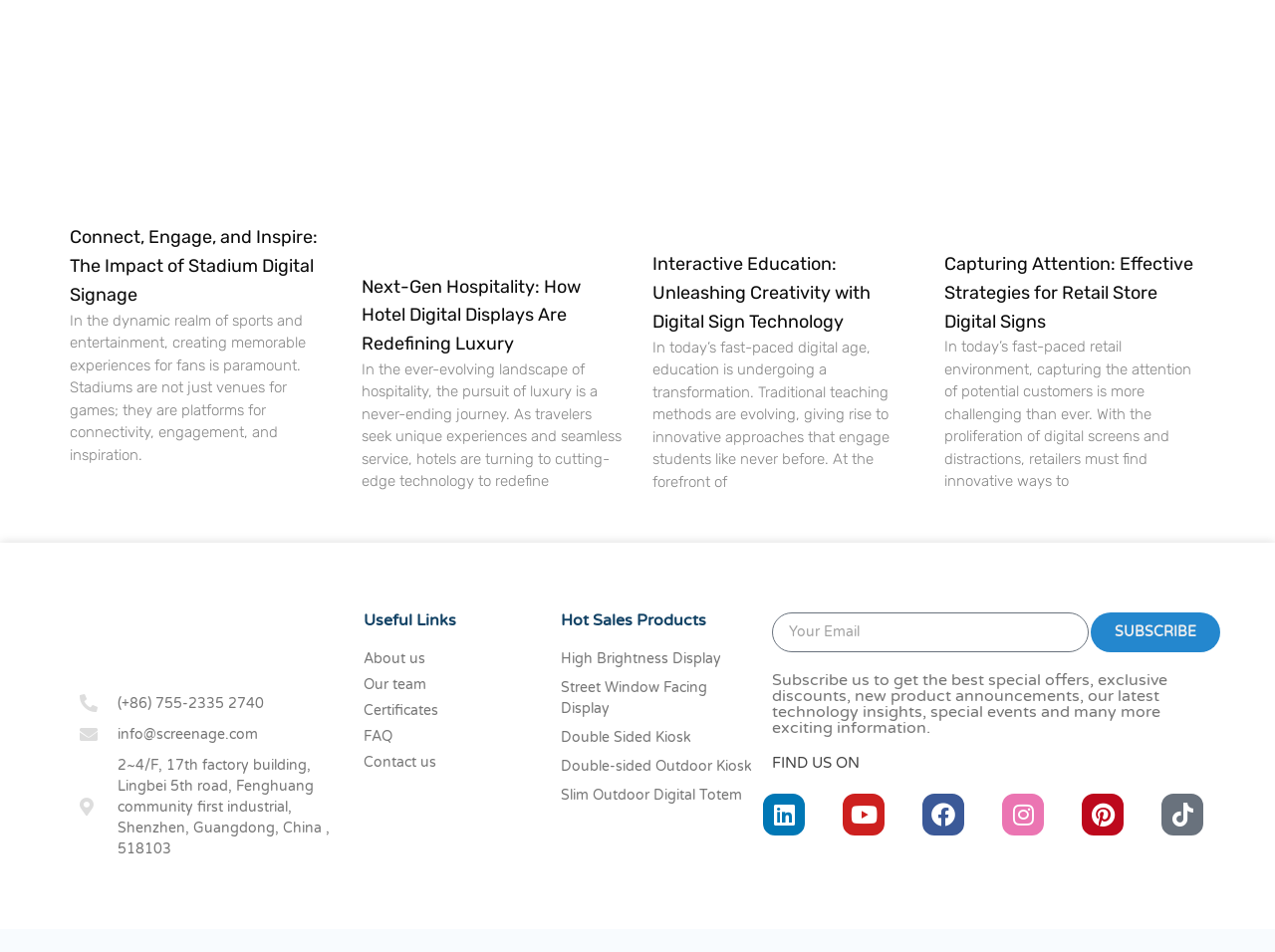What is the topic of the first article?
Please provide a comprehensive answer based on the information in the image.

I read the headings on the webpage and found that the first article is about 'Connect, Engage, and Inspire: The Impact of Stadium Digital Signage'.